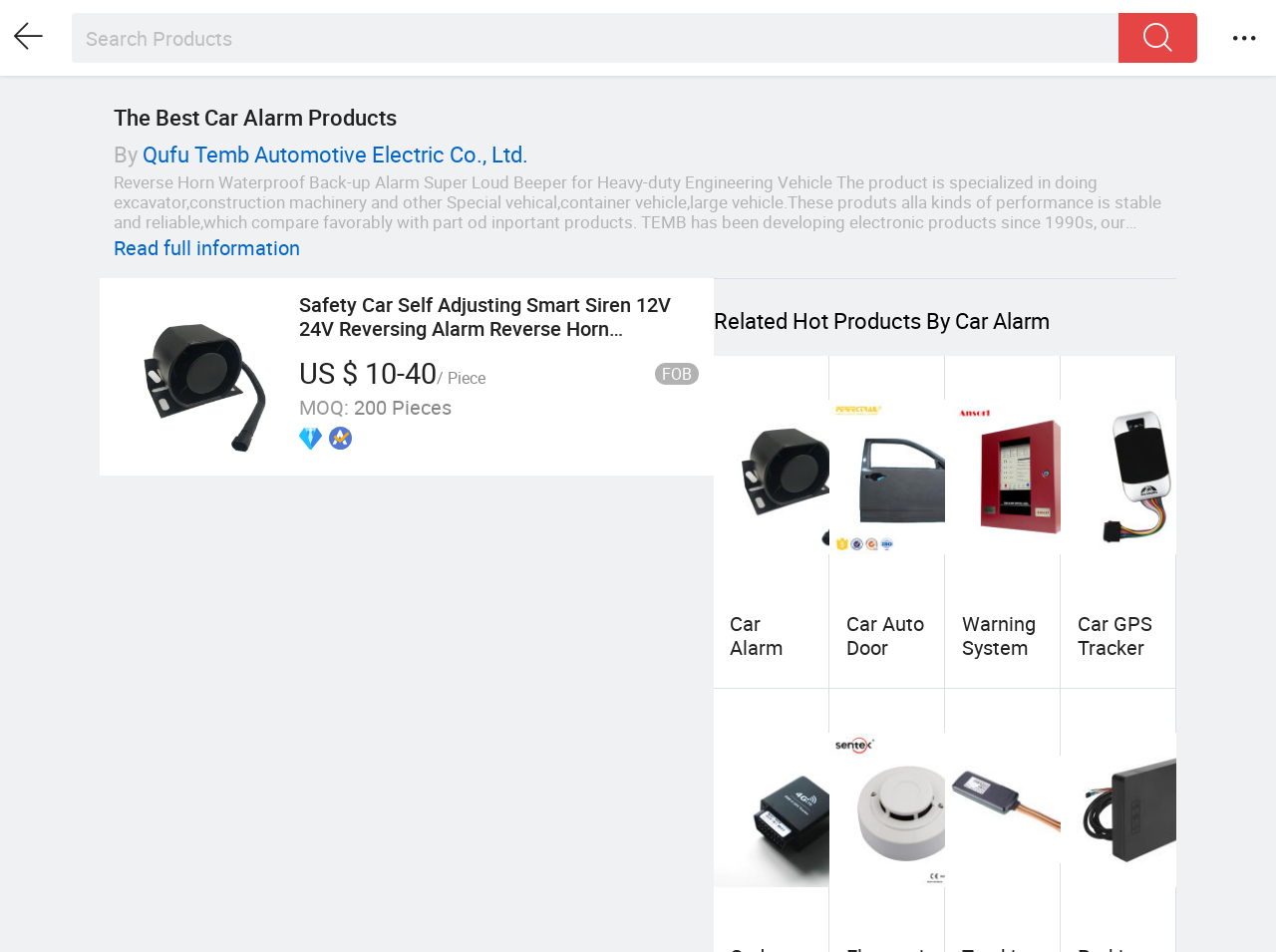Can you identify the bounding box coordinates of the clickable region needed to carry out this instruction: 'Find a Realtor'? The coordinates should be four float numbers within the range of 0 to 1, stated as [left, top, right, bottom].

None